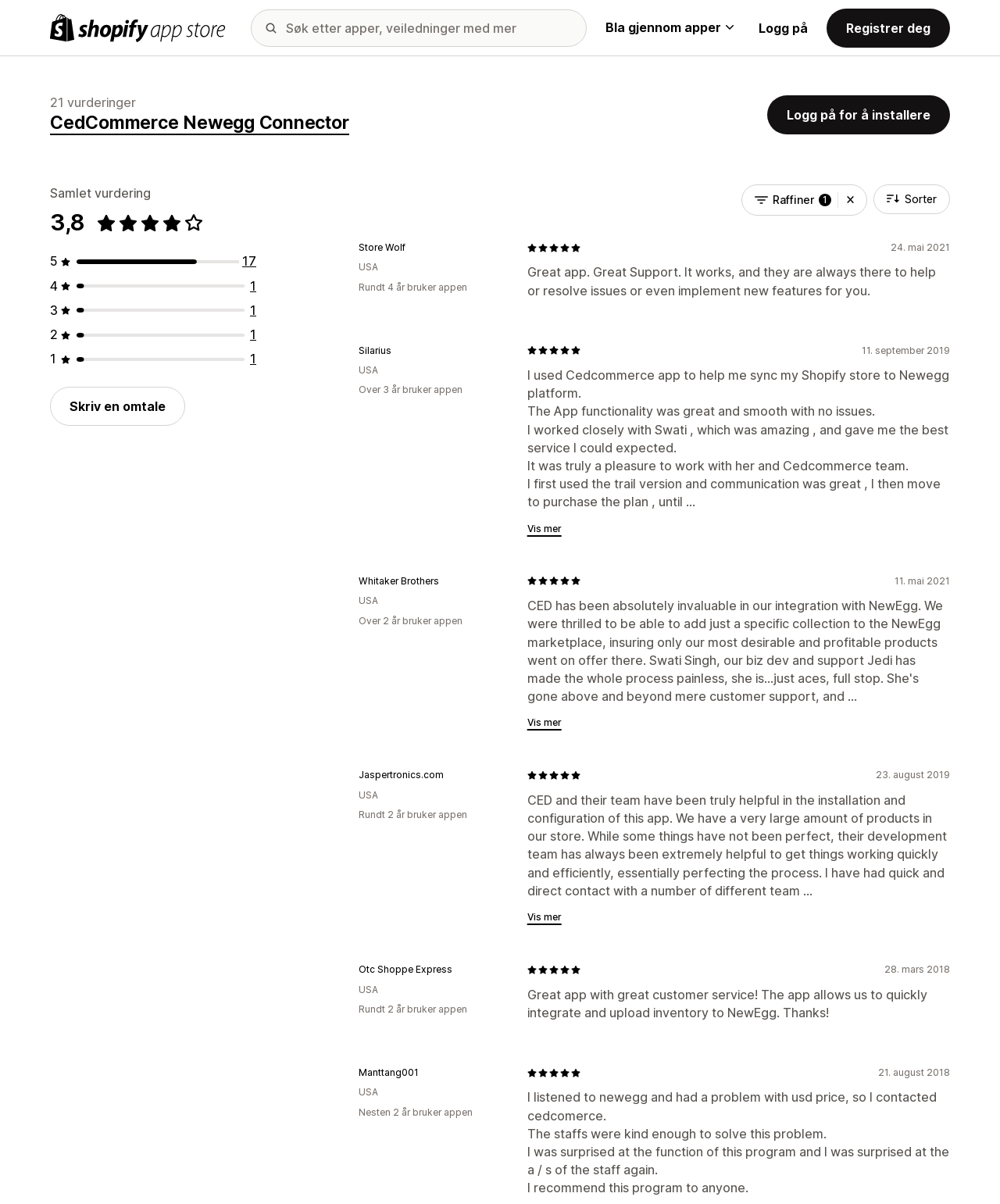What is the average rating of CedCommerce Newegg Connector?
Refer to the image and give a detailed answer to the query.

I found the average rating by looking at the text 'Samlet vurdering' which is followed by '3.8 av 5 stjerner'. This indicates that the average rating of CedCommerce Newegg Connector is 3.8 out of 5.